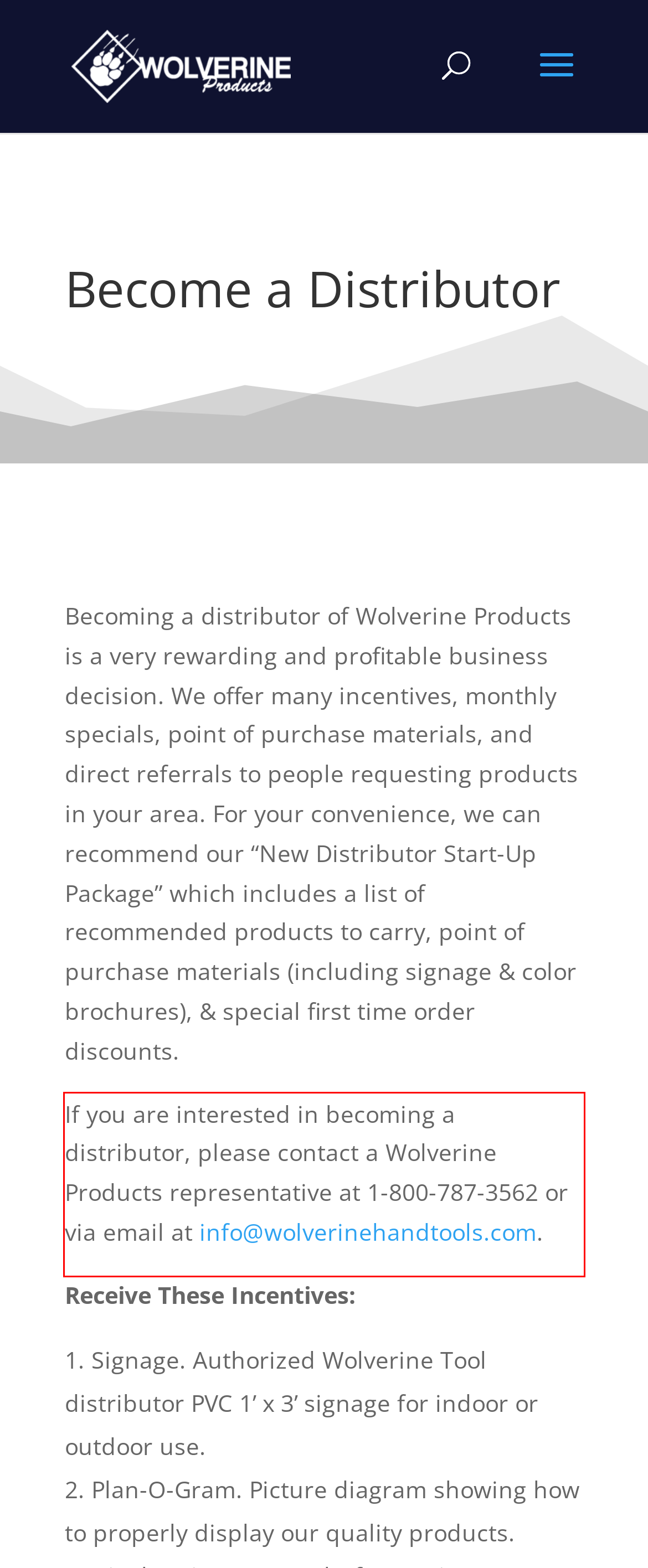Perform OCR on the text inside the red-bordered box in the provided screenshot and output the content.

If you are interested in becoming a distributor, please contact a Wolverine Products representative at 1-800-787-3562 or via email at info@wolverinehandtools.com.